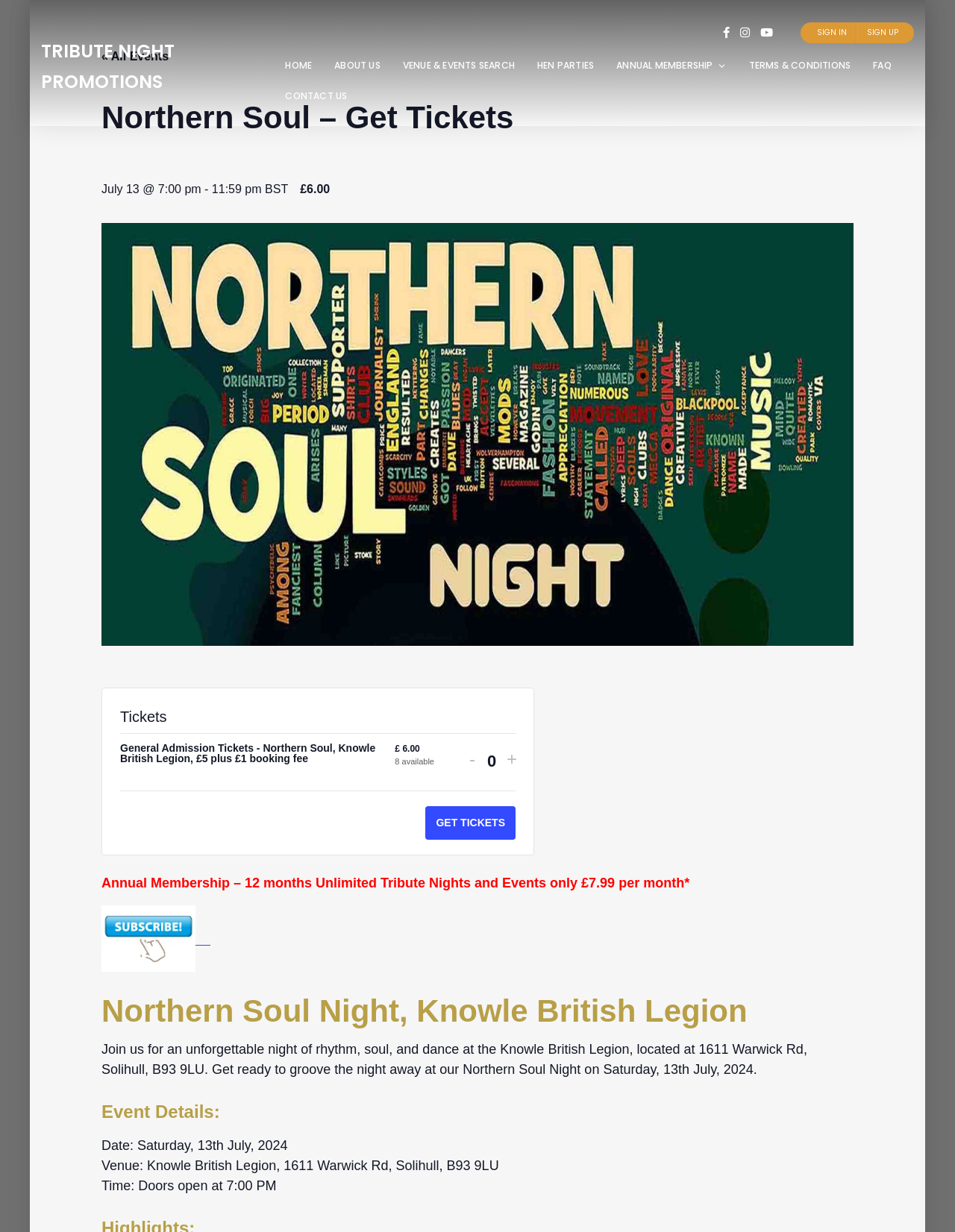Give a detailed account of the webpage, highlighting key information.

The webpage is about a Northern Soul Night event at the Knowle British Legion on July 13, 2024. At the top, there is a navigation menu with links to "HOME", "ABOUT US", "VENUE & EVENTS SEARCH", "HEN PARTIES", "ANNUAL MEMBERSHIP", "TERMS & CONDITIONS", "FAQ", and "CONTACT US". 

On the left side, there is a section with event details, including the title "Northern Soul – Get Tickets", the date and time "July 13 @ 7:00 pm - 11:59 pm BST", and a ticket price of "£6.00". Below this, there is an image of the Northern Soul Night event.

In the middle of the page, there is a ticket purchasing section. It displays the ticket type "General Admission Tickets - Northern Soul, Knowle British Legion, £5 plus £1 booking fee" with a quantity selector and buttons to decrease or increase the ticket quantity. The current quantity available is 8. 

On the right side, there is a call-to-action button "GET TICKETS", but it is currently disabled. Below this, there is a promotion for an "Annual Membership" with a description and a link to sign up.

At the bottom of the page, there is a detailed description of the event, including the location, date, and time. It also mentions that the event will be an unforgettable night of rhythm, soul, and dance.